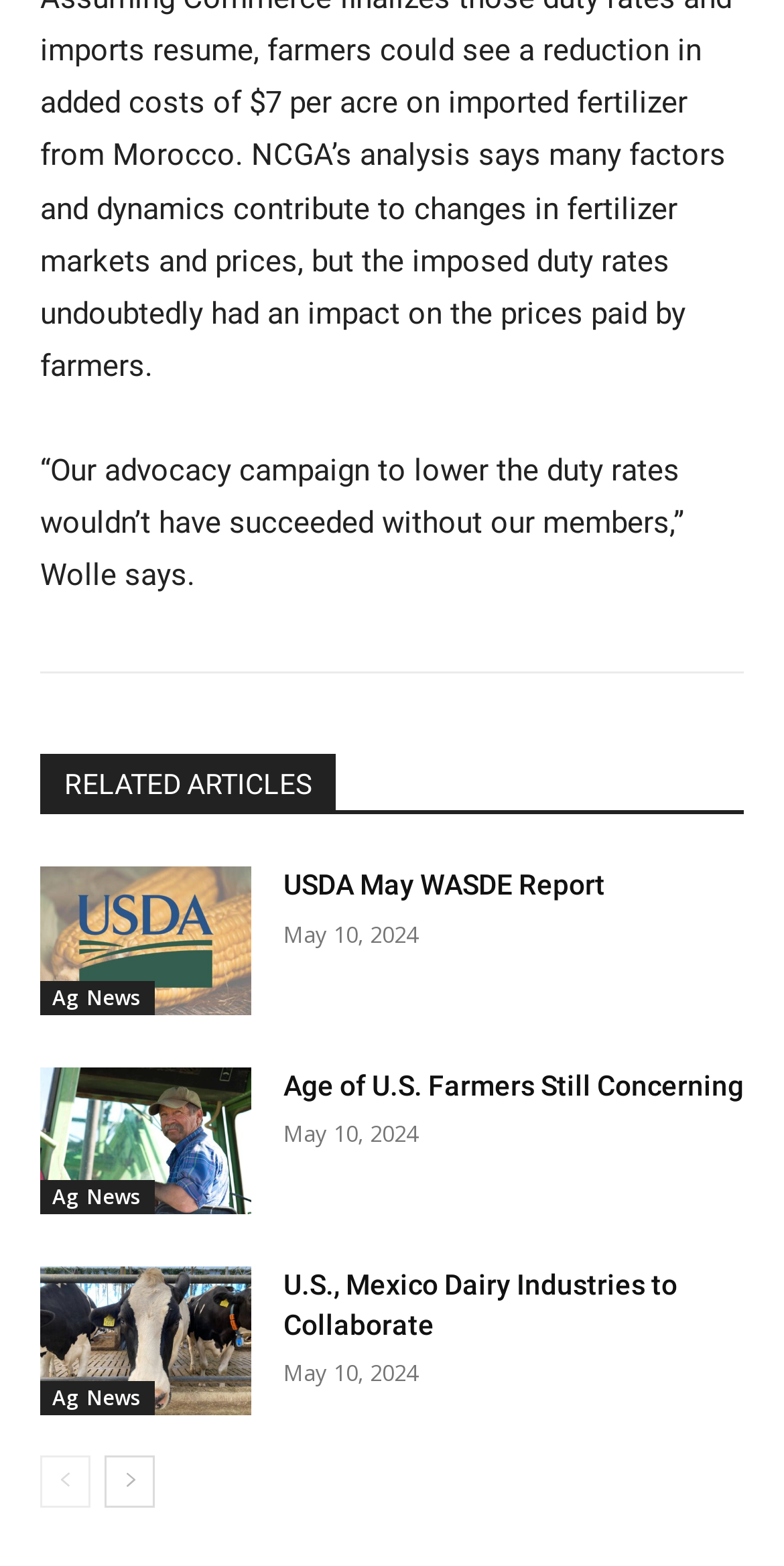Specify the bounding box coordinates of the region I need to click to perform the following instruction: "Read article about U.S., Mexico Dairy Industries to Collaborate". The coordinates must be four float numbers in the range of 0 to 1, i.e., [left, top, right, bottom].

[0.362, 0.81, 0.864, 0.856]